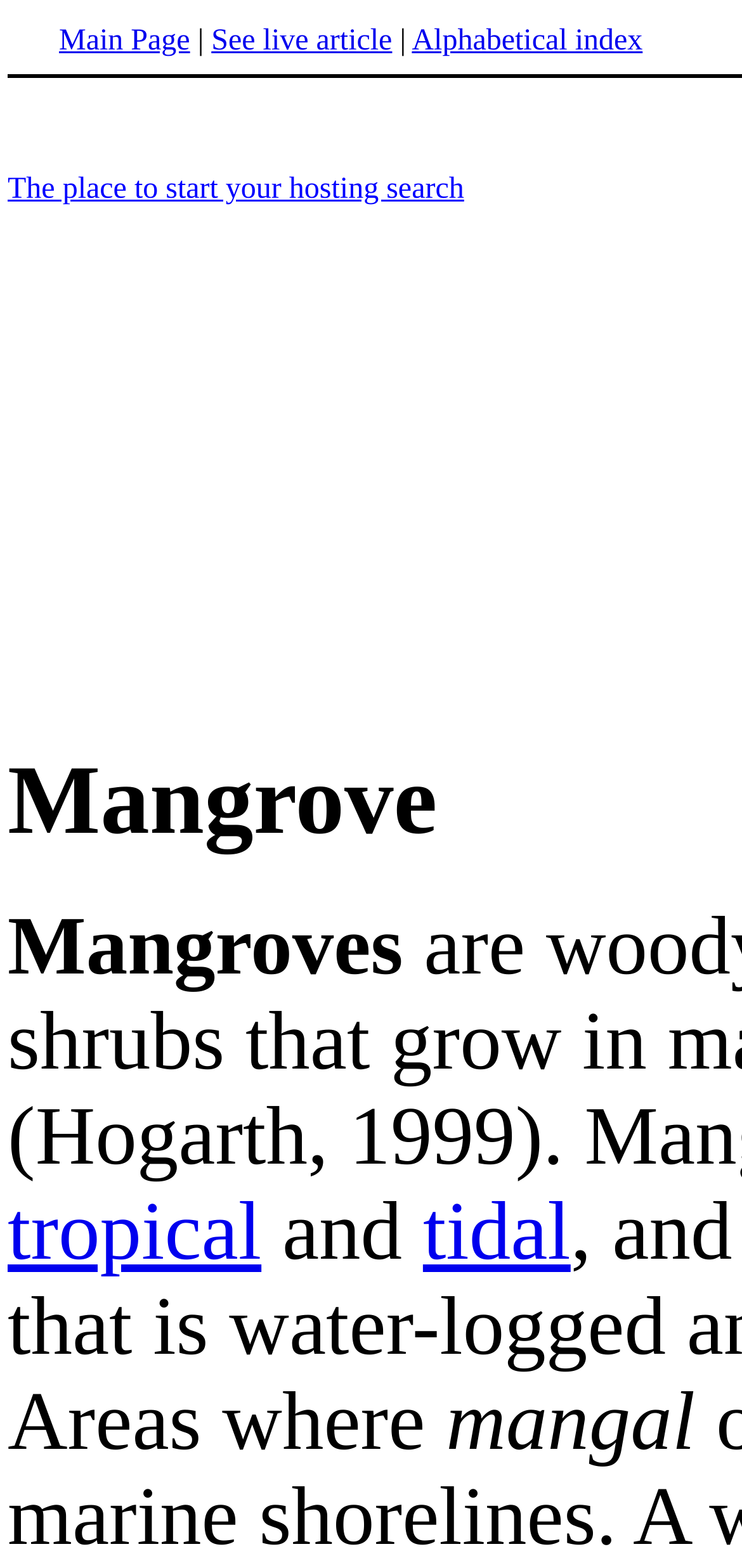Please give a succinct answer using a single word or phrase:
How many main links are present at the top of the page?

3